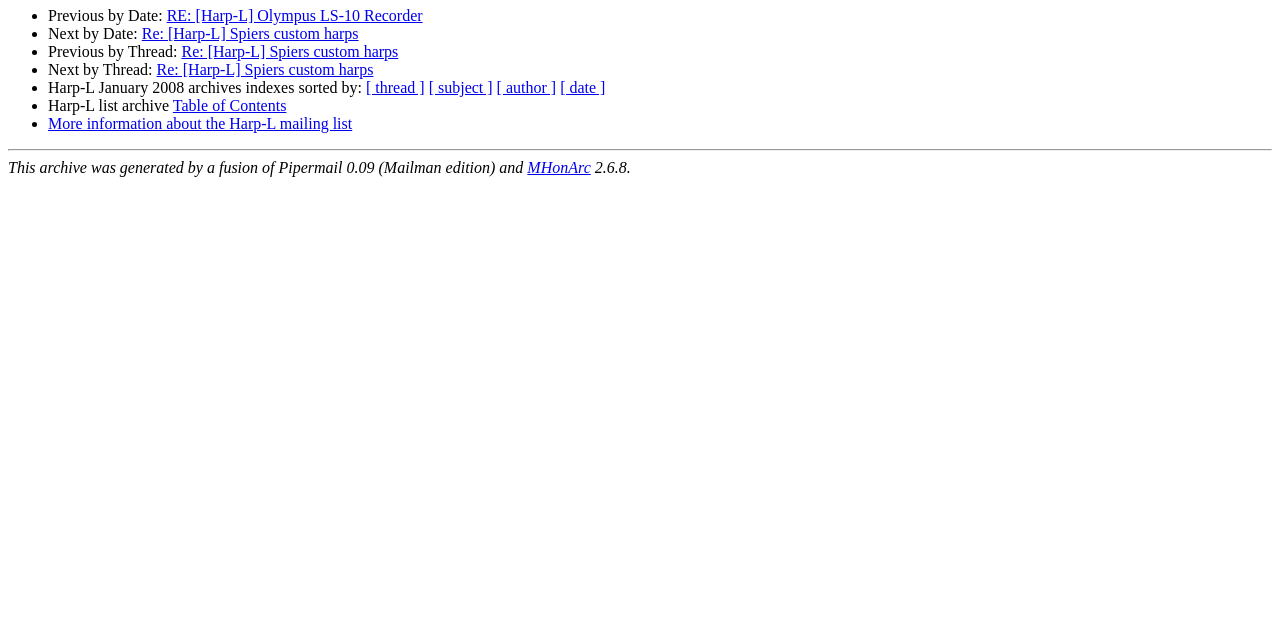Extract the bounding box of the UI element described as: "MHonArc".

[0.412, 0.248, 0.462, 0.275]